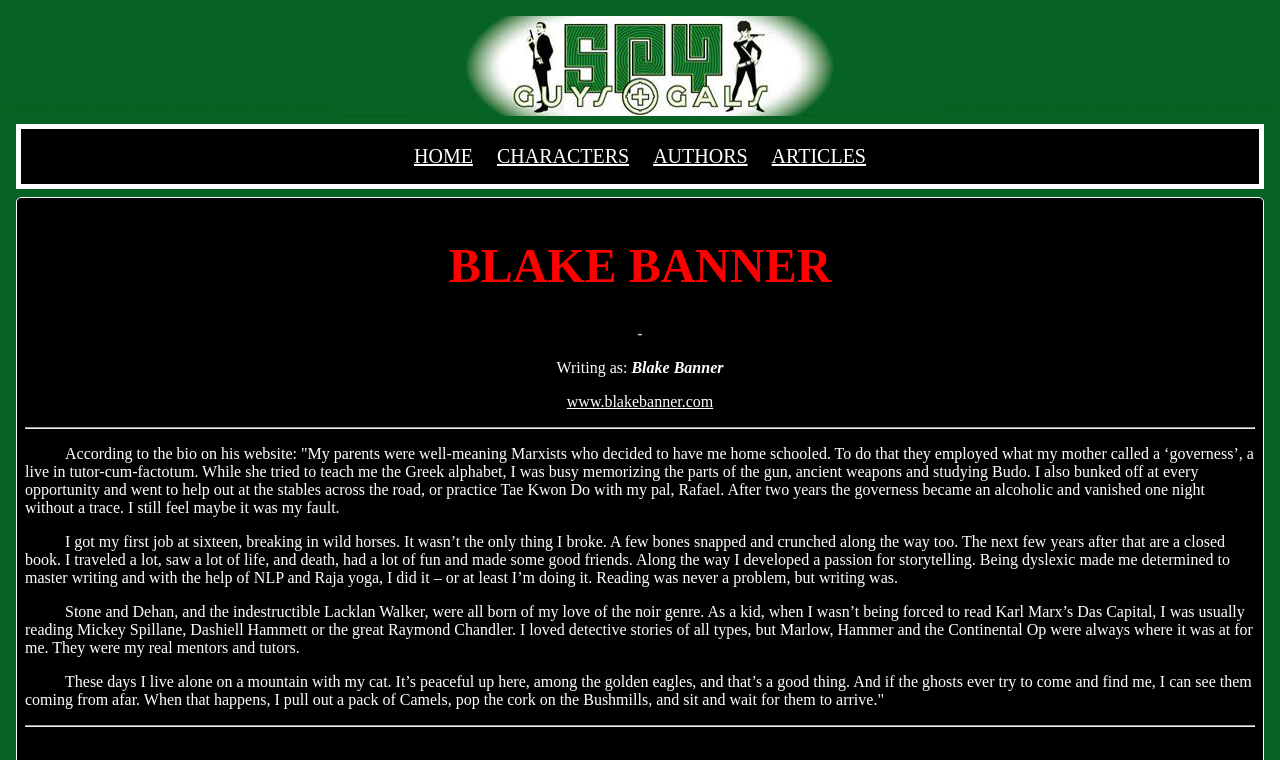What is the author's occupation?
Please interpret the details in the image and answer the question thoroughly.

The answer can be inferred from the text in the StaticText elements which describe the author's passion for storytelling and writing, and the mention of his website which likely contains his written works.